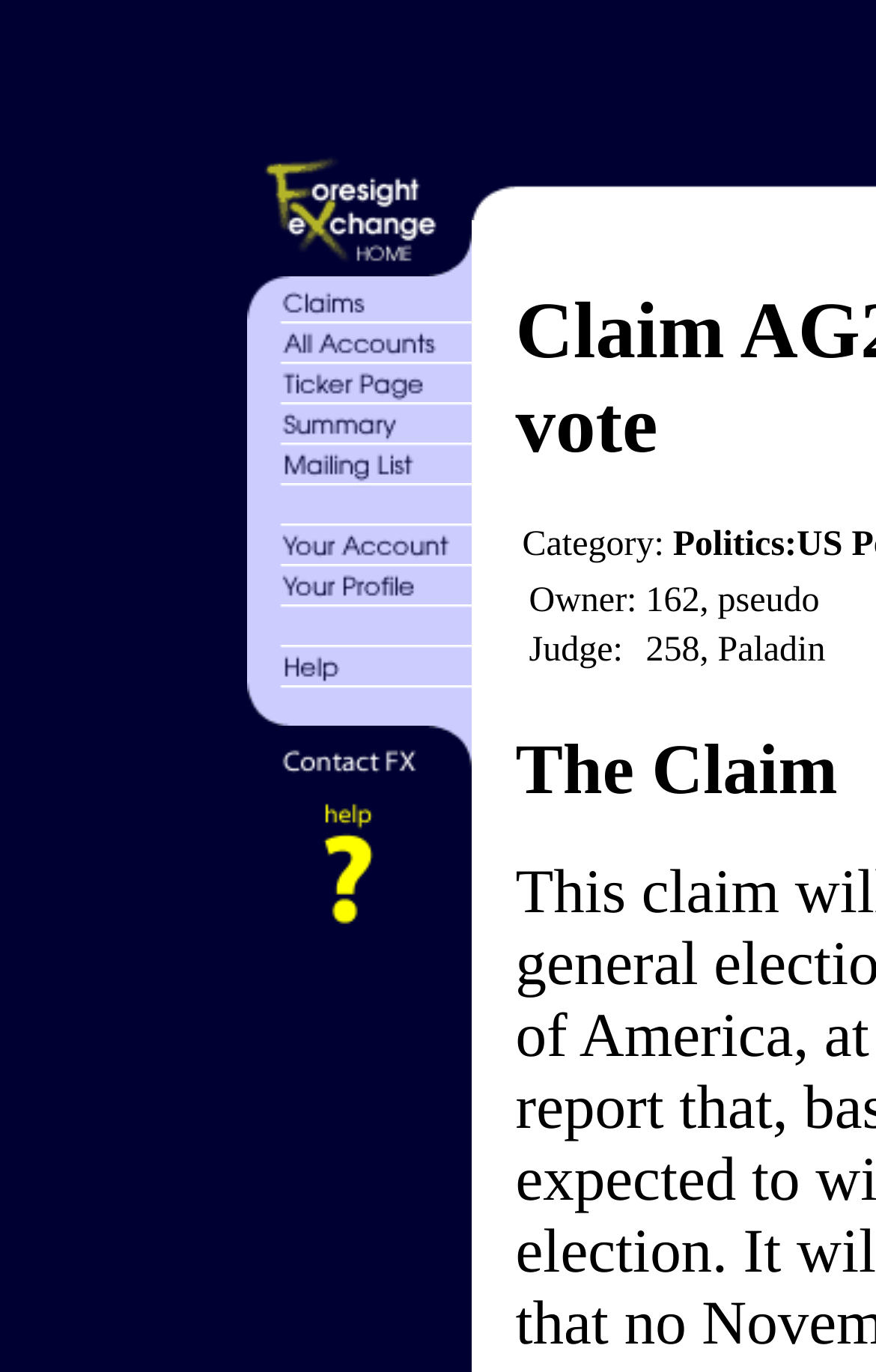Identify the bounding box coordinates for the element you need to click to achieve the following task: "Go to Your Account". Provide the bounding box coordinates as four float numbers between 0 and 1, in the form [left, top, right, bottom].

[0.282, 0.39, 0.538, 0.418]